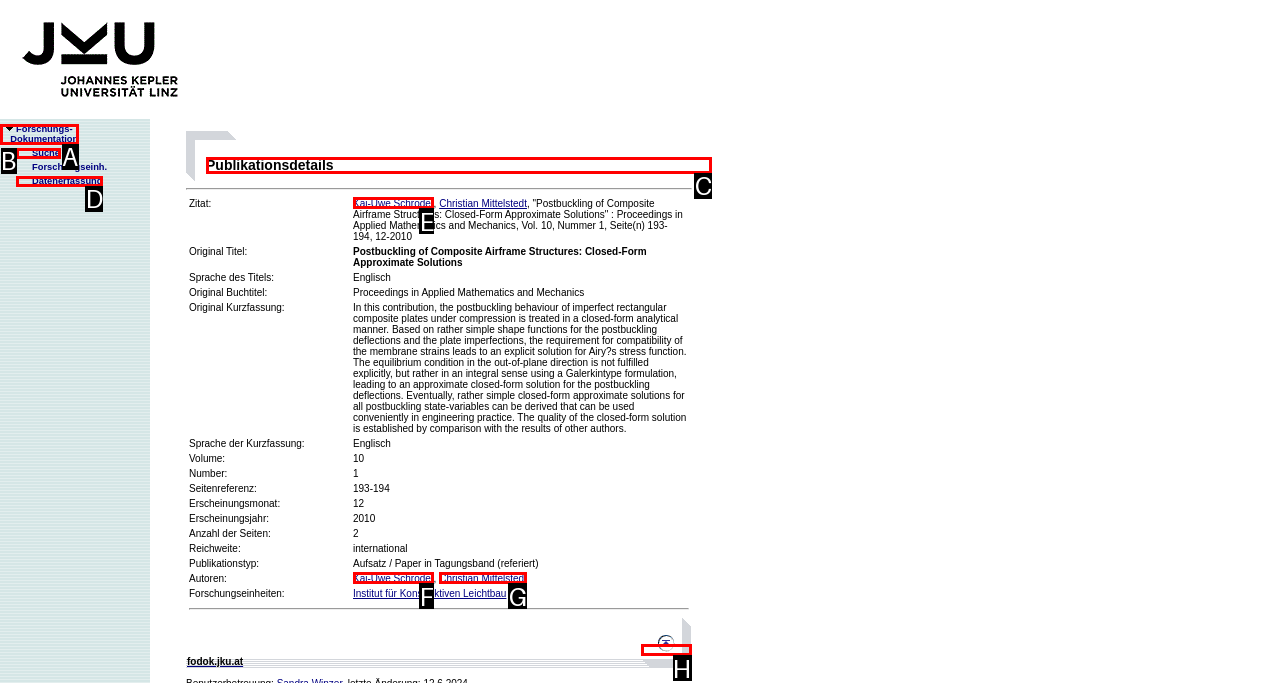Tell me which one HTML element I should click to complete the following task: View publication details Answer with the option's letter from the given choices directly.

C